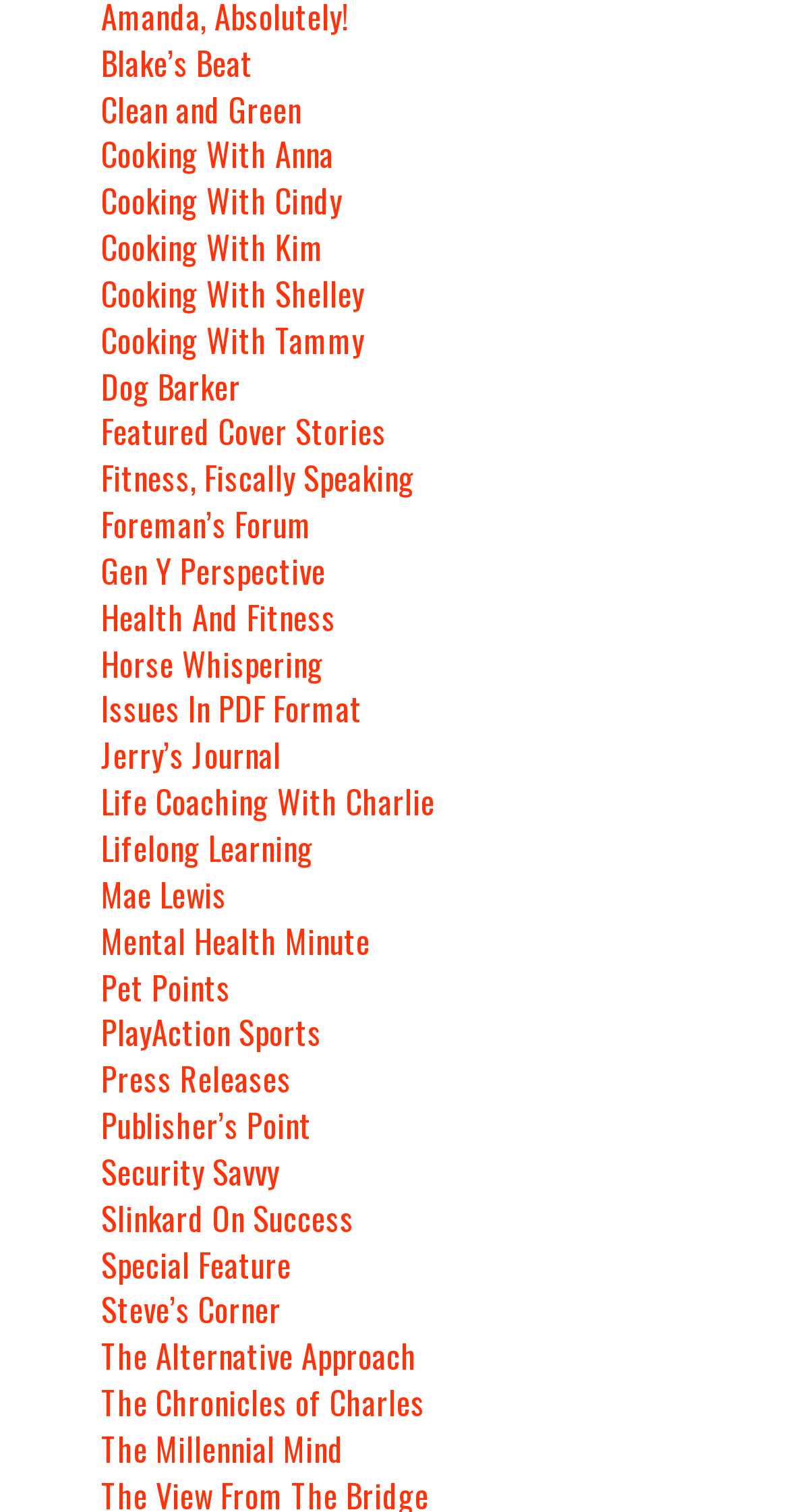What is the topic of the 'Cooking With Anna' column?
Answer the question with a thorough and detailed explanation.

The title 'Cooking With Anna' suggests that this column is about cooking, and it is likely a recipe or cooking tips column written by Anna.